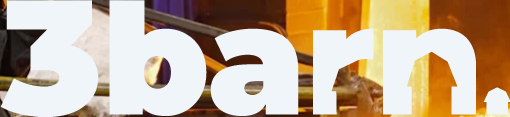Provide an in-depth description of the image.

The image features the "3barn" logo, prominently displayed in bold, white typography against a vibrant background. The logo is set against an industrial backdrop, possibly reflecting the essence of steel manufacturing and the operations associated with a family-owned steel manufacturer. The colors in the background are warm and dynamic, likely representing the energy and dedication behind the brand. This visual encapsulates the identity of the company, which values family ties and teamwork in the steel production industry.